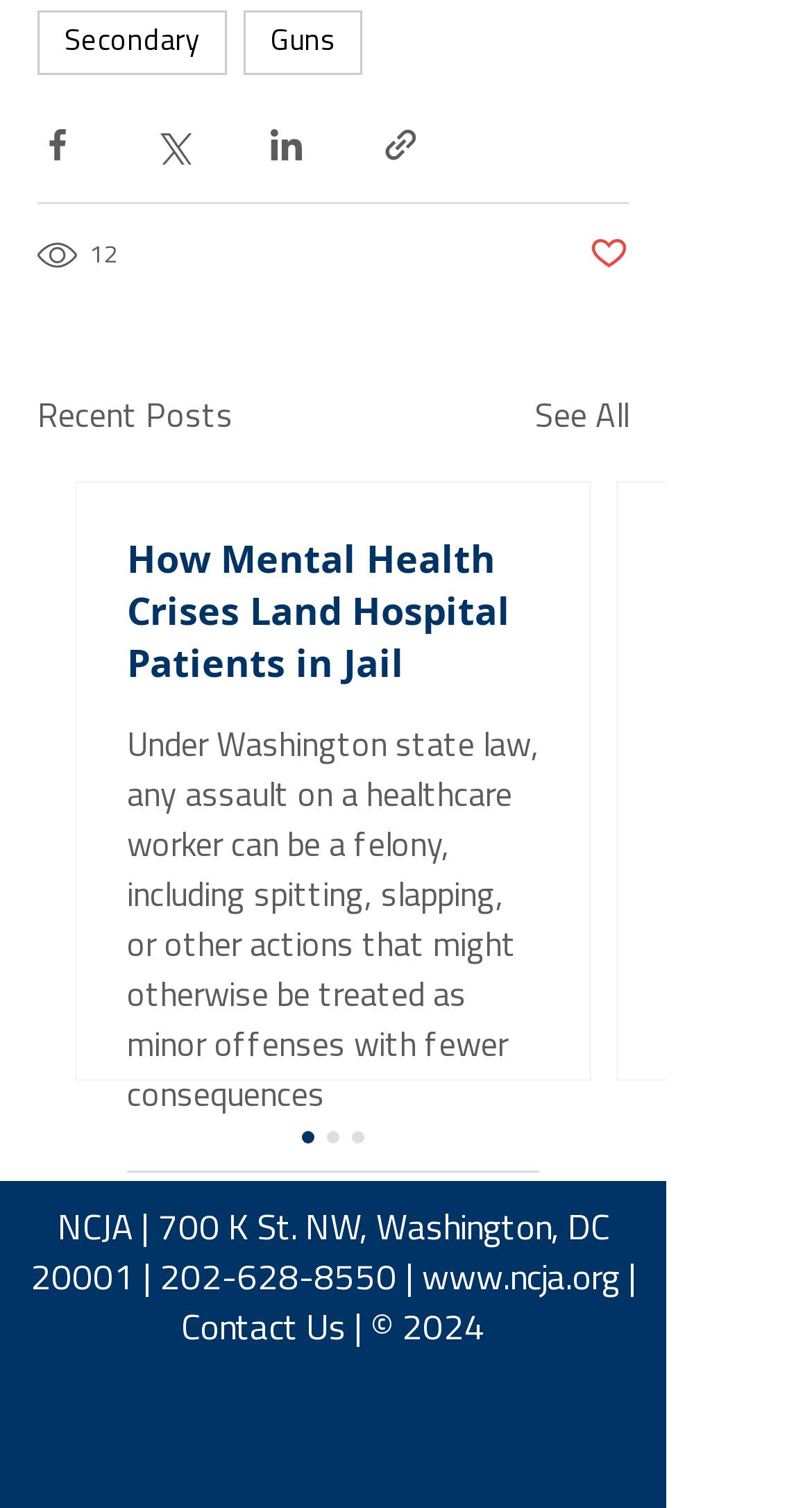What is the phone number listed on the webpage?
Please respond to the question with a detailed and thorough explanation.

I found the phone number by looking at the link element at the bottom of the webpage, which reads '202-628-8550'.